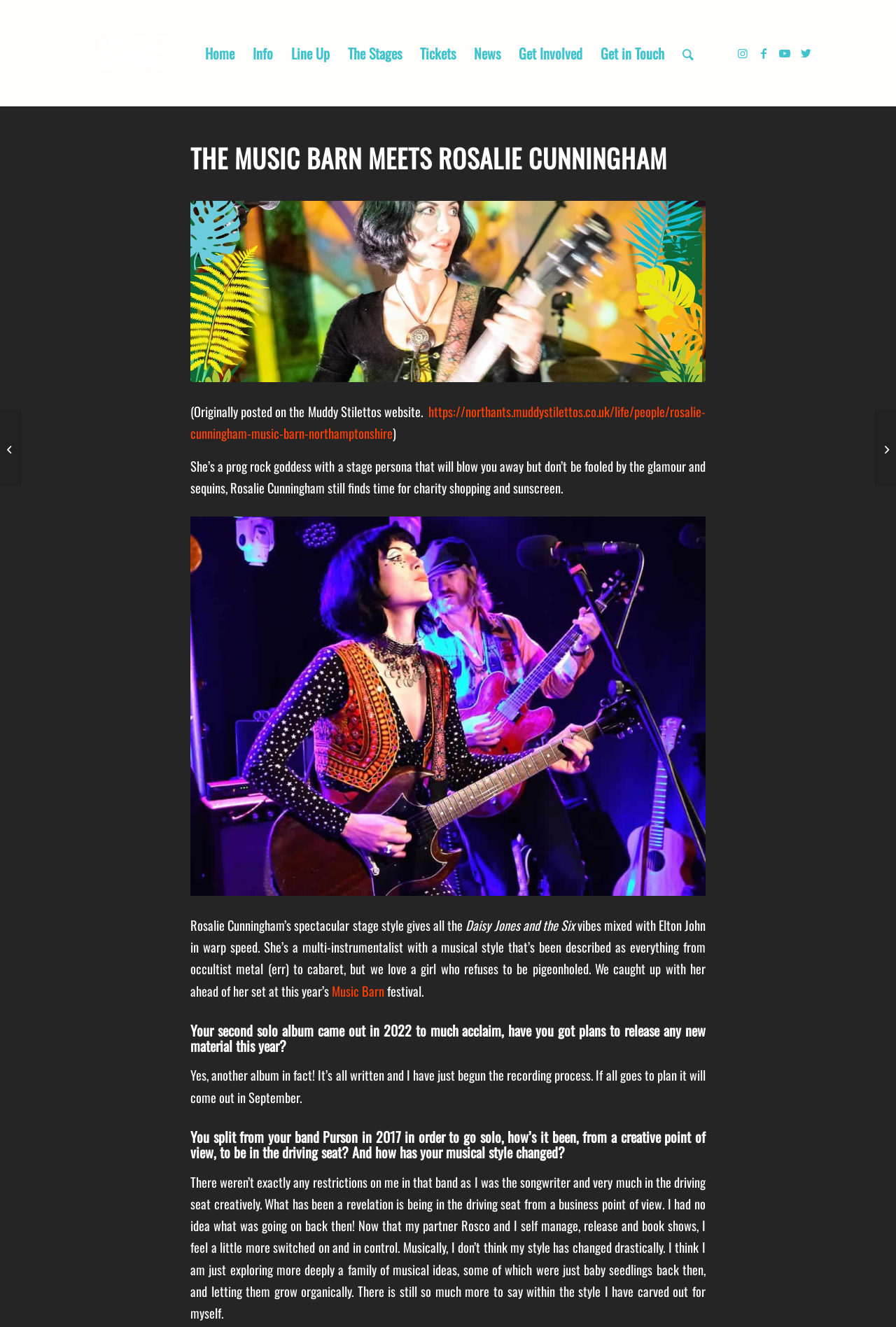Specify the bounding box coordinates of the region I need to click to perform the following instruction: "Click on the Music Barn Festival link". The coordinates must be four float numbers in the range of 0 to 1, i.e., [left, top, right, bottom].

[0.089, 0.0, 0.208, 0.08]